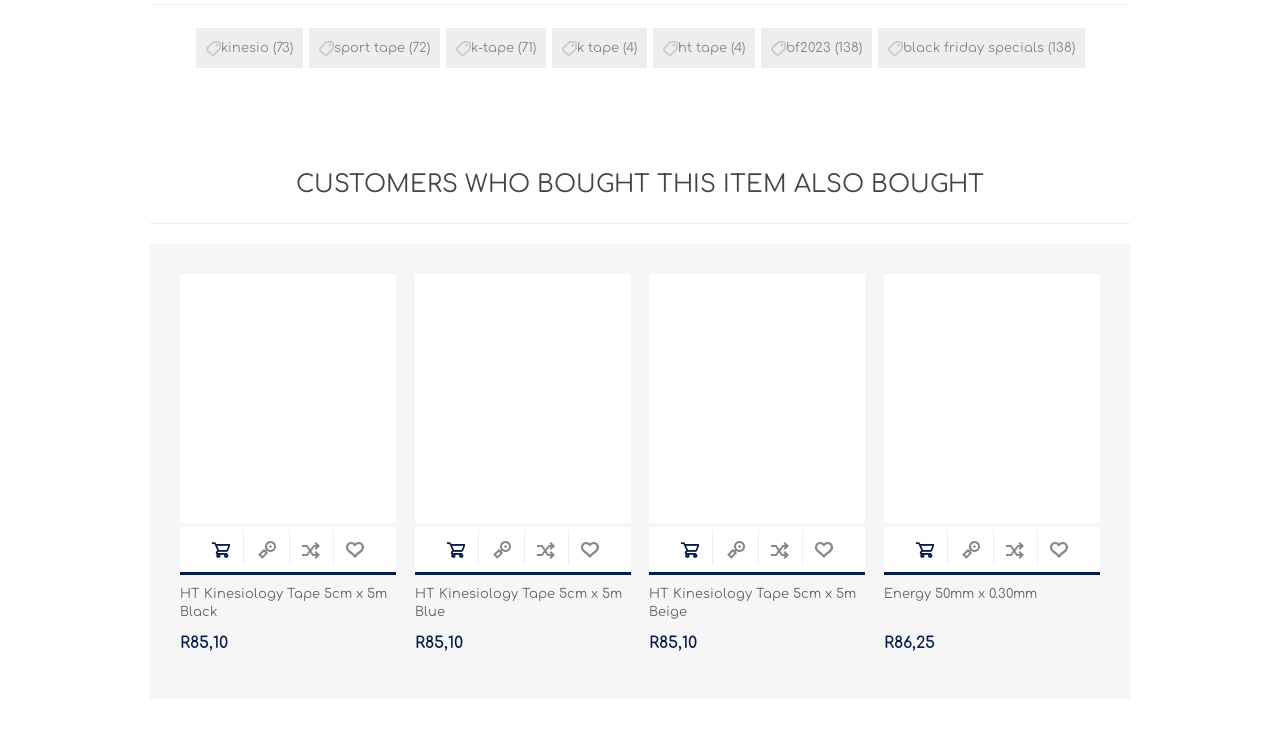Can you specify the bounding box coordinates of the area that needs to be clicked to fulfill the following instruction: "Add 'HT Kinesiology Tape 5cm x 5m Black' to cart"?

[0.156, 0.838, 0.19, 0.899]